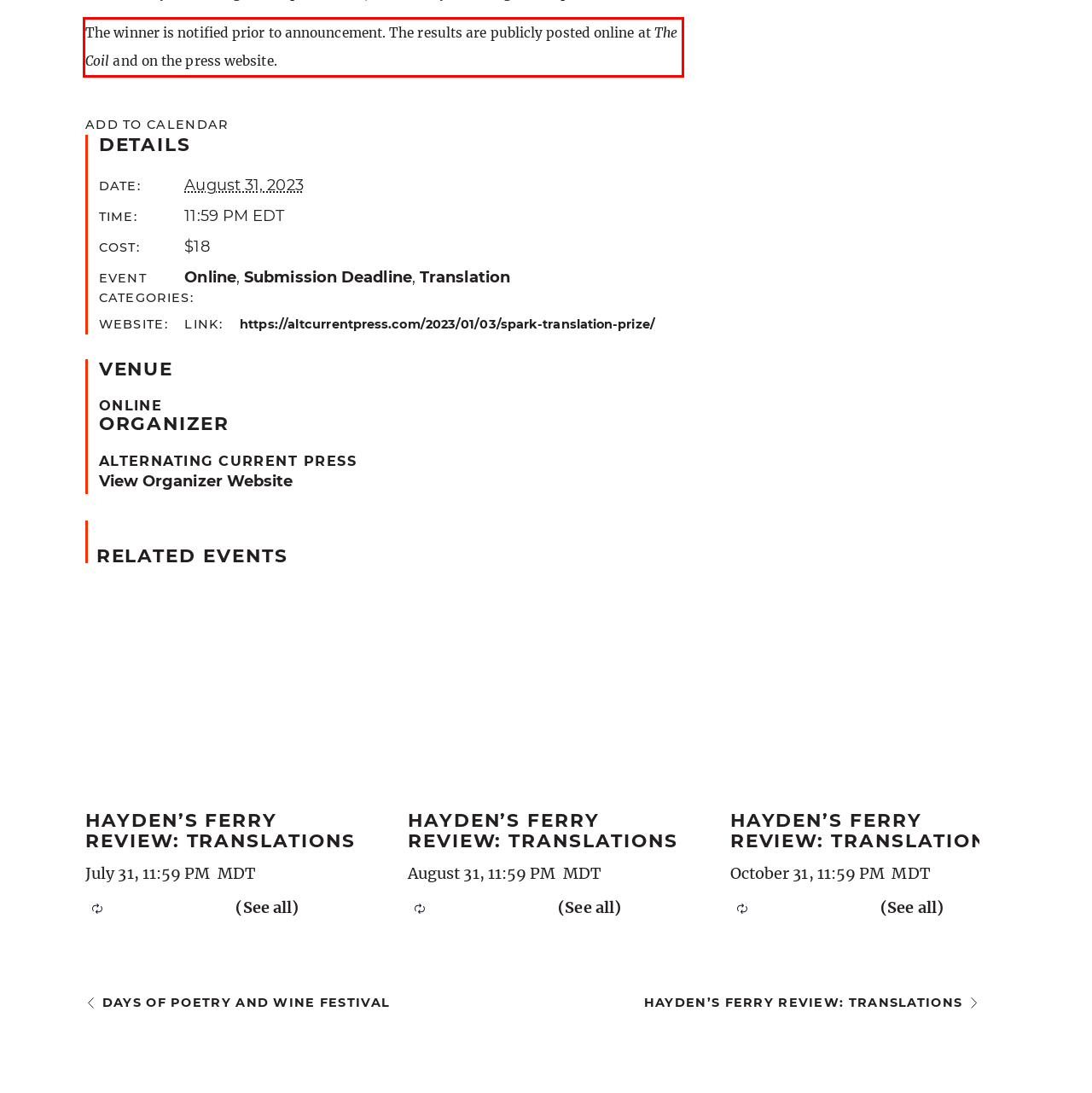Please perform OCR on the text content within the red bounding box that is highlighted in the provided webpage screenshot.

The winner is notified prior to announcement. The results are publicly posted online at The Coil and on the press website.